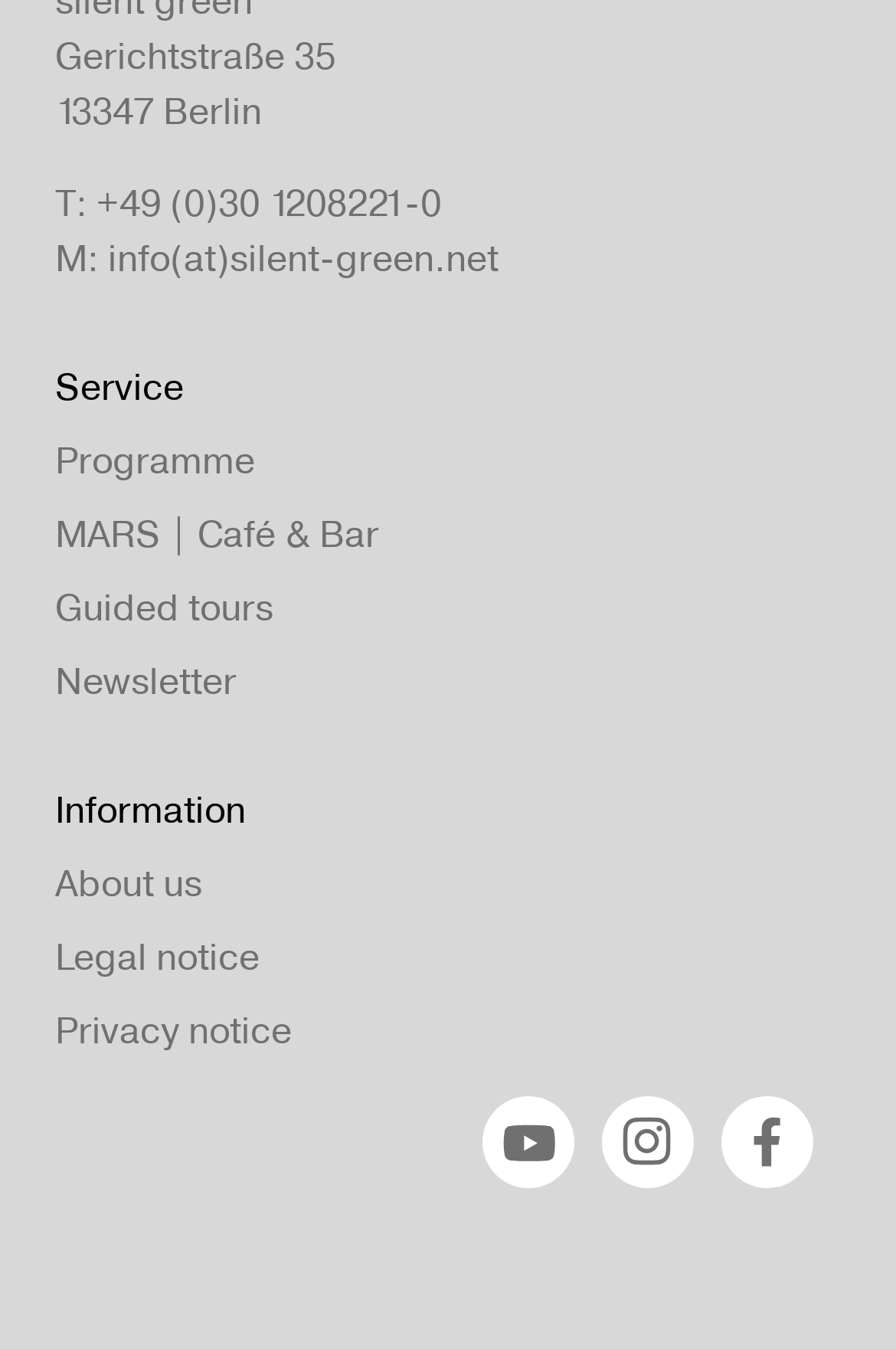What are the main sections of the Silent Green website?
Give a single word or phrase answer based on the content of the image.

Service, Programme, MARS | Café & Bar, Guided tours, Newsletter, Information